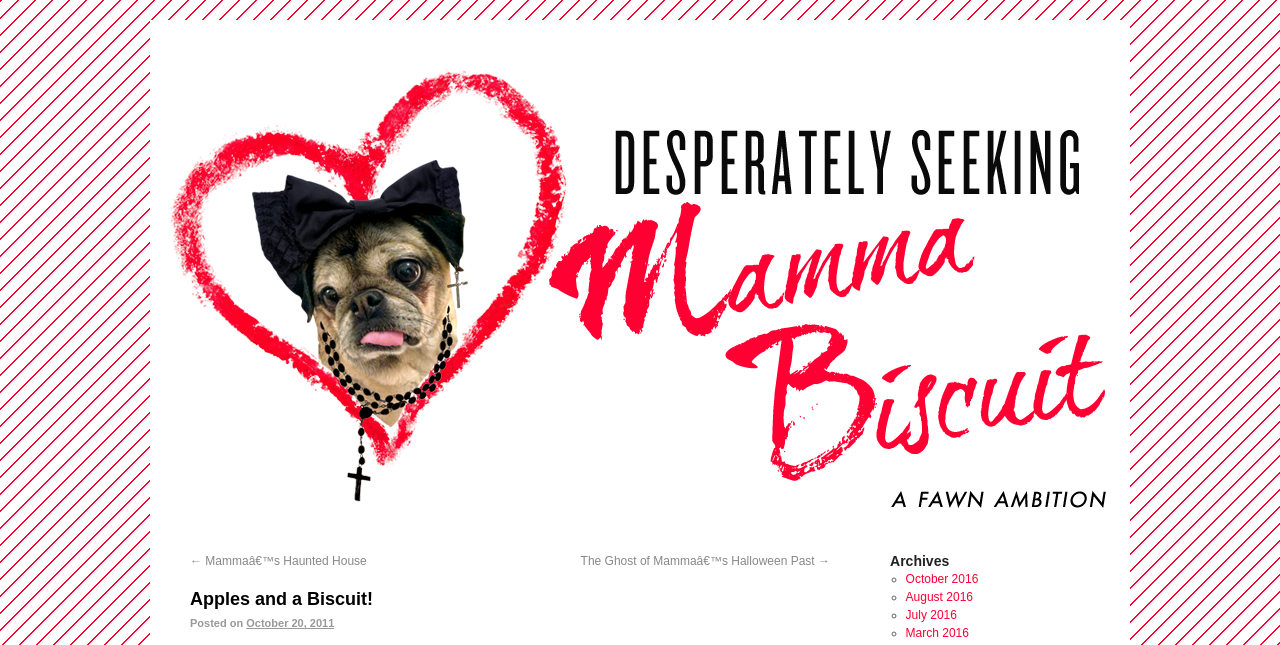What is the date of the current blog post?
Using the image as a reference, deliver a detailed and thorough answer to the question.

The date of the current blog post can be found in the link element with the text 'October 20, 2011' which is located below the title of the blog post.